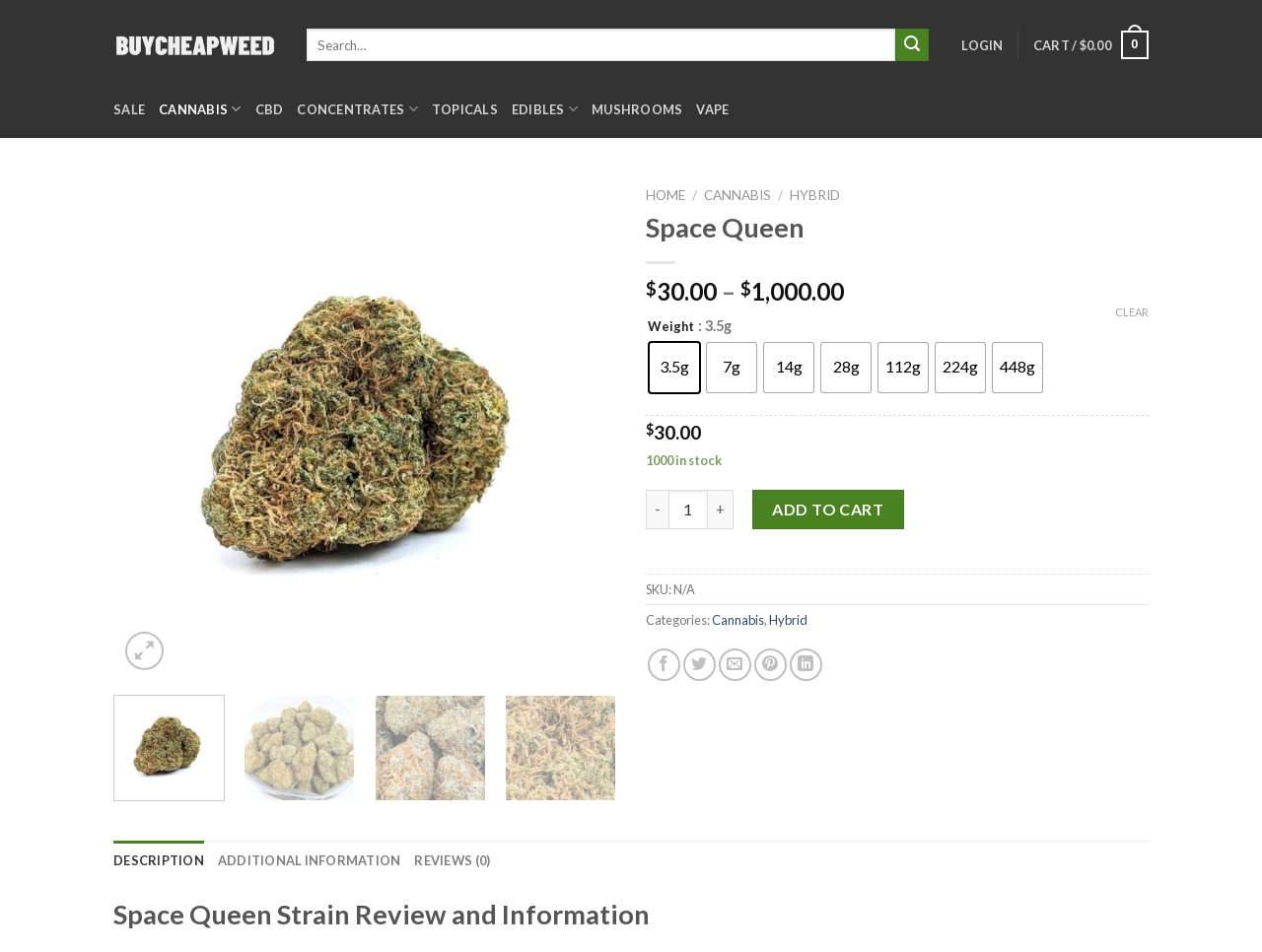How many items are in stock?
Answer the question in a detailed and comprehensive manner.

I found the number of items in stock by looking at the static text element with the text '1000 in stock'. This element is located near the 'ADD TO CART' button.